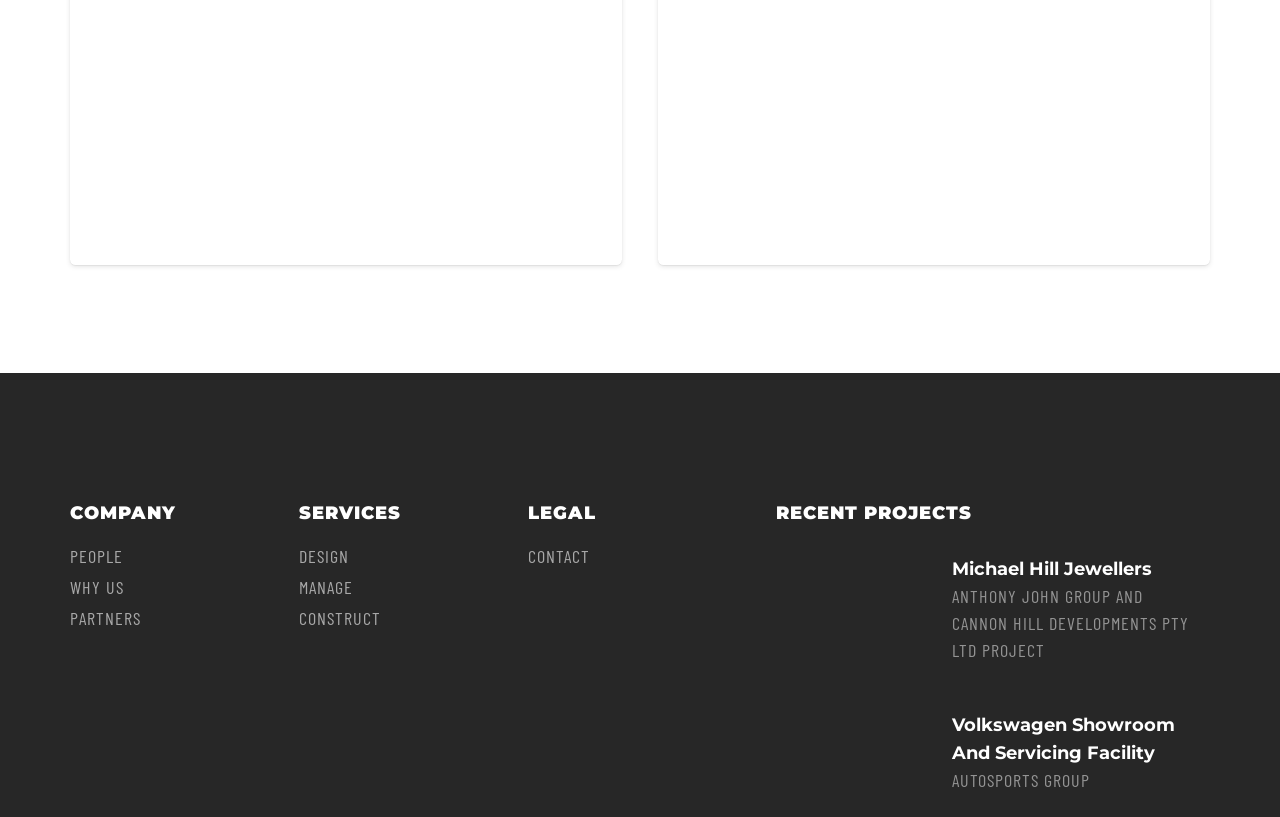Please provide a comprehensive answer to the question based on the screenshot: How many recent projects are displayed?

On the webpage, we can see two articles under the 'RECENT PROJECTS' heading, each describing a different project. Therefore, there are two recent projects displayed.